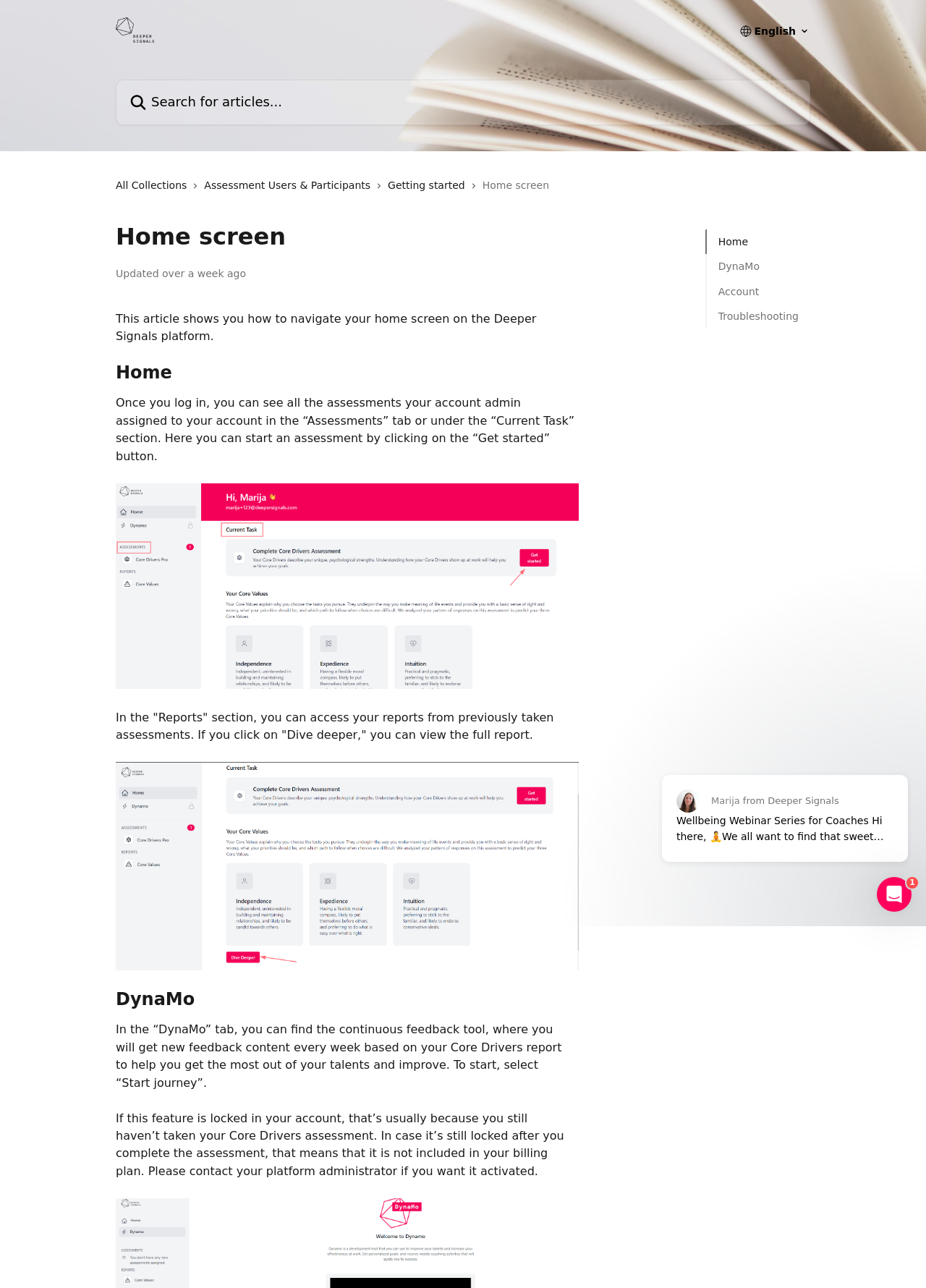Identify the coordinates of the bounding box for the element described below: "Assessment Users & Participants". Return the coordinates as four float numbers between 0 and 1: [left, top, right, bottom].

[0.221, 0.138, 0.406, 0.15]